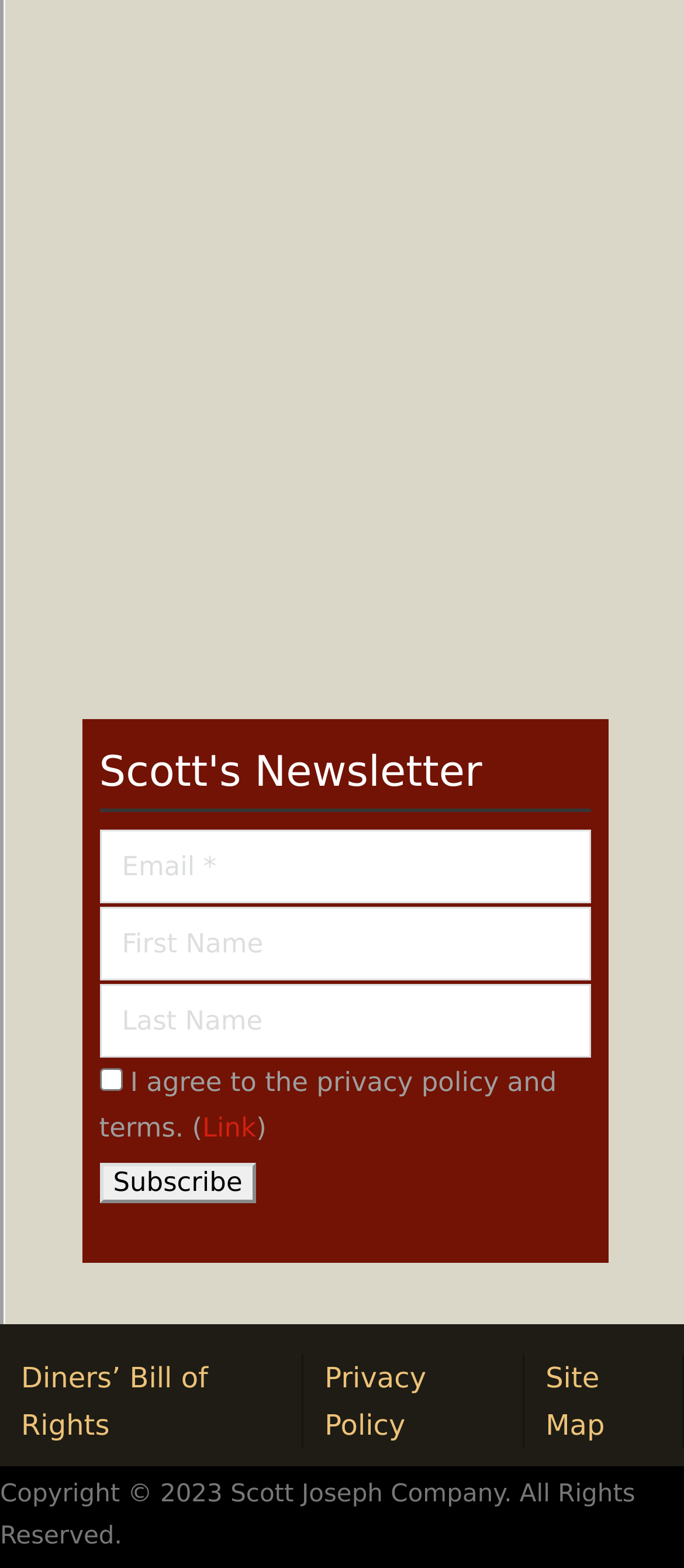Locate the bounding box coordinates of the area you need to click to fulfill this instruction: 'Close the widget'. The coordinates must be in the form of four float numbers ranging from 0 to 1: [left, top, right, bottom].

None